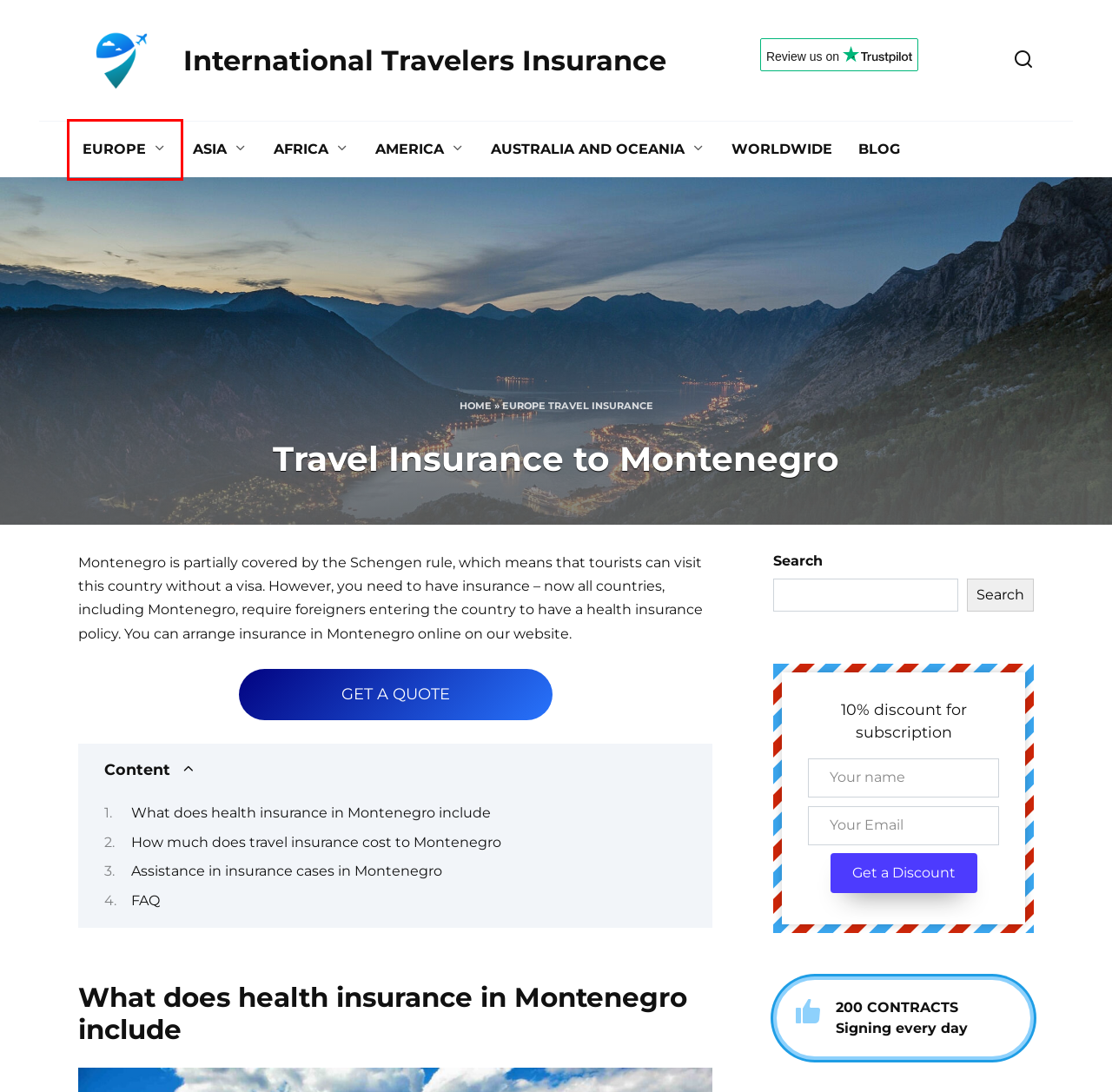Evaluate the webpage screenshot and identify the element within the red bounding box. Select the webpage description that best fits the new webpage after clicking the highlighted element. Here are the candidates:
A. International Travel Insurance — Cost from $1,50 | ITI
B. Cheap Travel Insurance to America from $0.99 — Get Quote | ITI
C. Travel Insurance to Montenegro — Buy Online | Auras
D. Worldwide Travel Blog — internationaltravelersinsurance.com
E. Worldwide Travel Insurance — Annual Multi Trip Policy | ITI
F. Cheap Travel Insurance Europe — Annual | Single | Multi Trip | ITI
G. Travel Insurance Australia & Oceania — Get Quote | ITI
H. Travel Insurance for Backpacking Asia — Cost from $0.99 | ITI

F